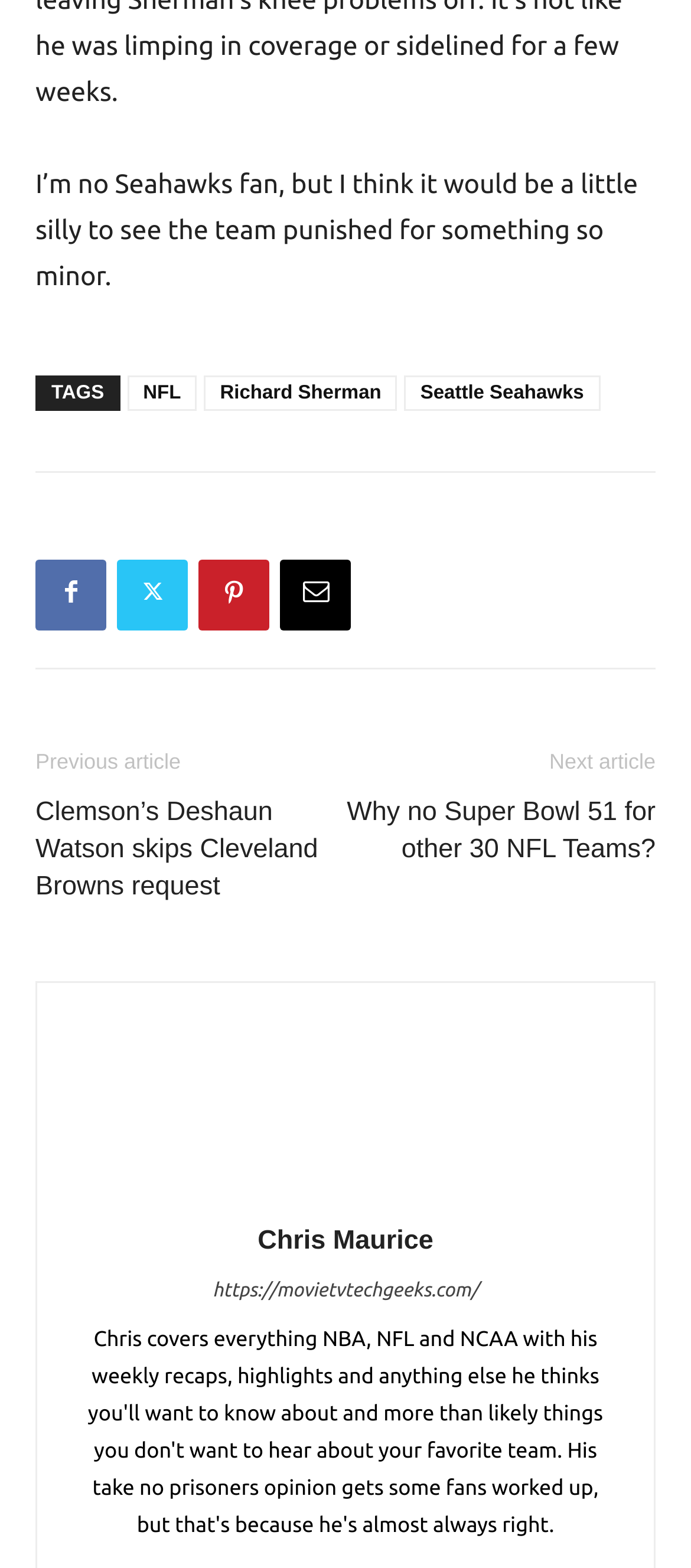How many social media links are there?
Examine the image and provide an in-depth answer to the question.

There are four social media links, which can be identified by the icons , , , and , located below the Facebook like button.